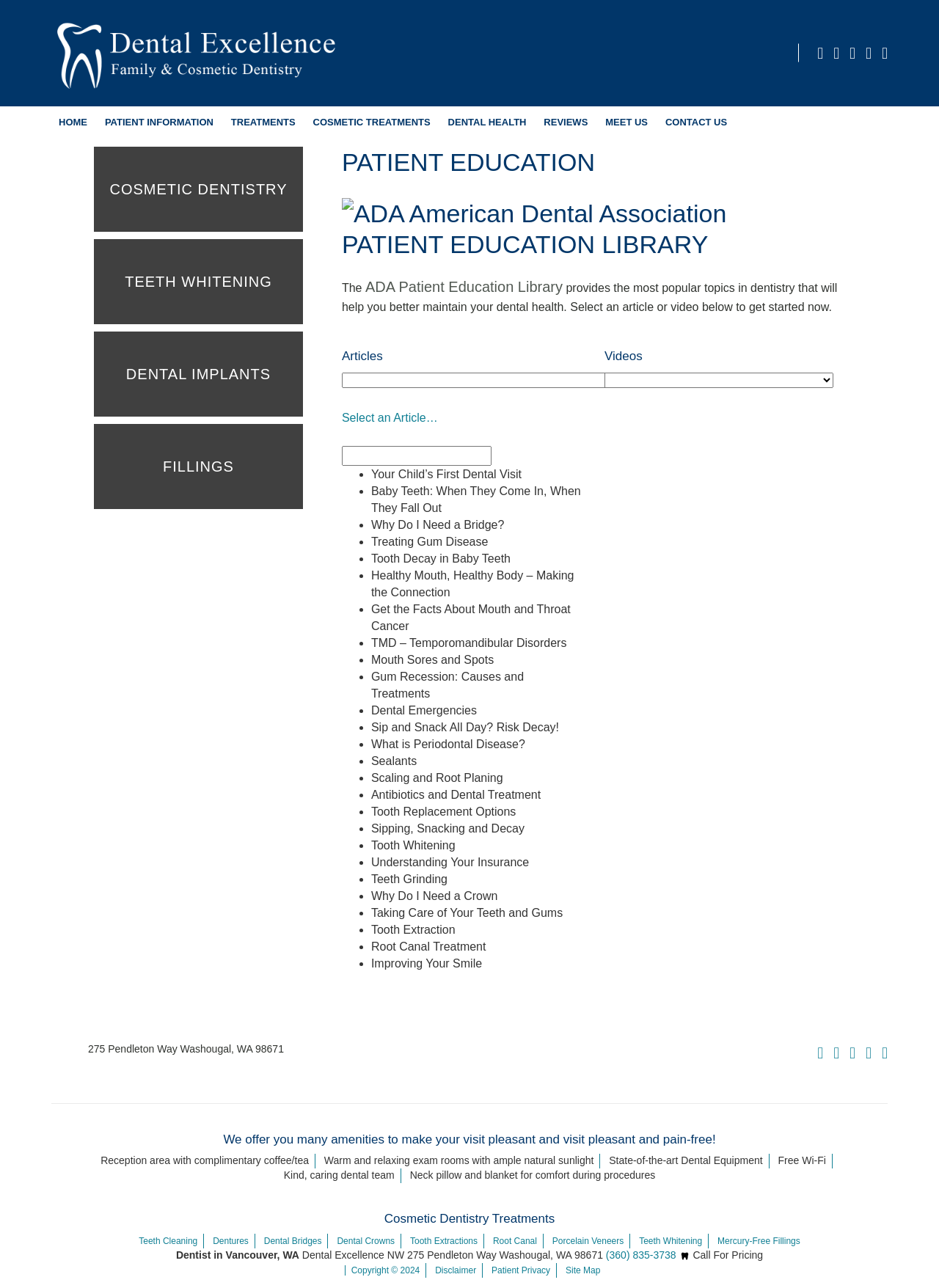Refer to the image and offer a detailed explanation in response to the question: What is the purpose of the ADA Patient Education Library?

The ADA Patient Education Library is a resource that provides the most popular topics in dentistry to help users better maintain their dental health. It allows users to select an article or video to get started, and the page will dynamically add content immediately below this section without refreshing.